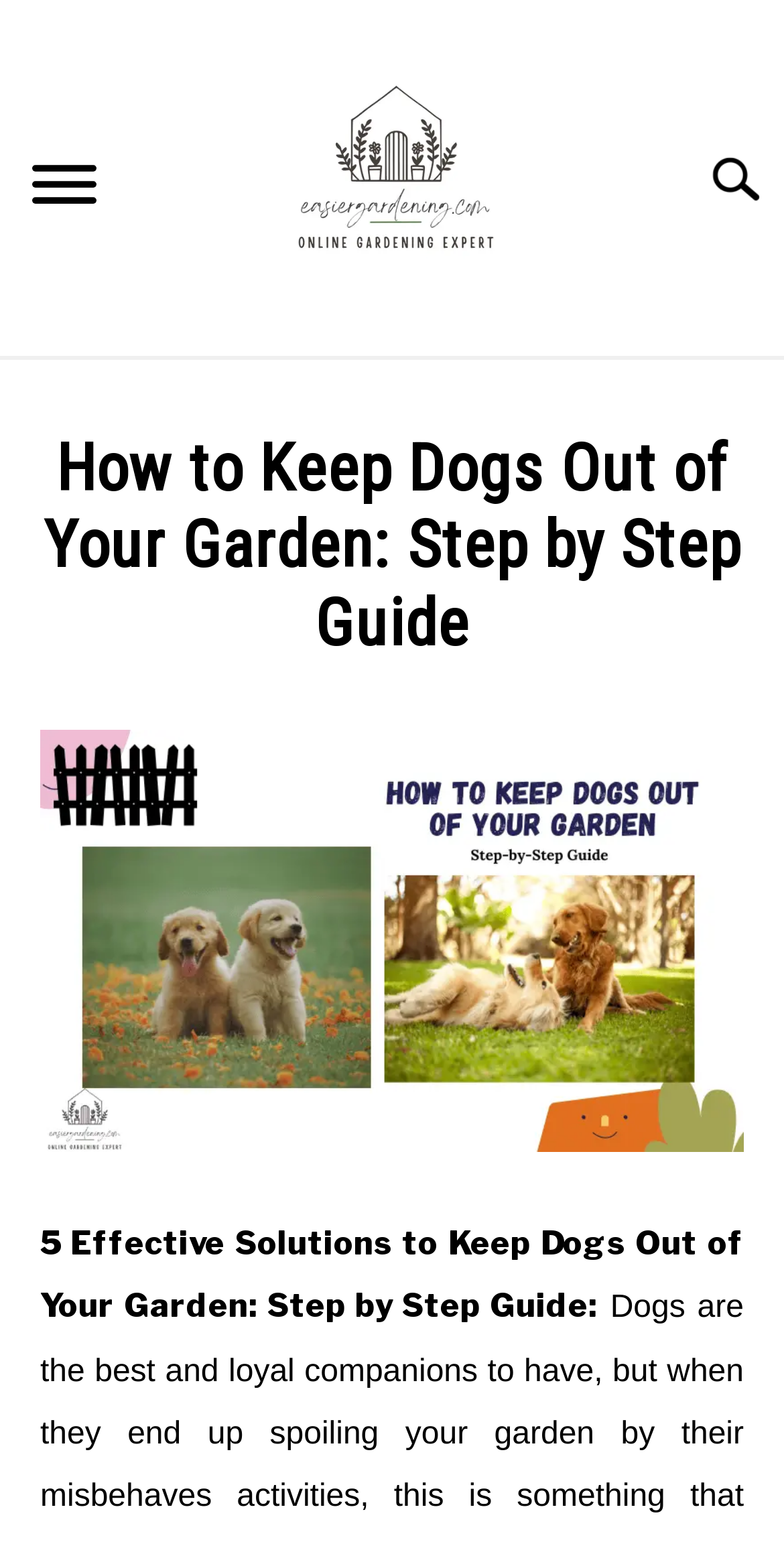Can you find and provide the title of the webpage?

How to Keep Dogs Out of Your Garden: Step by Step Guide